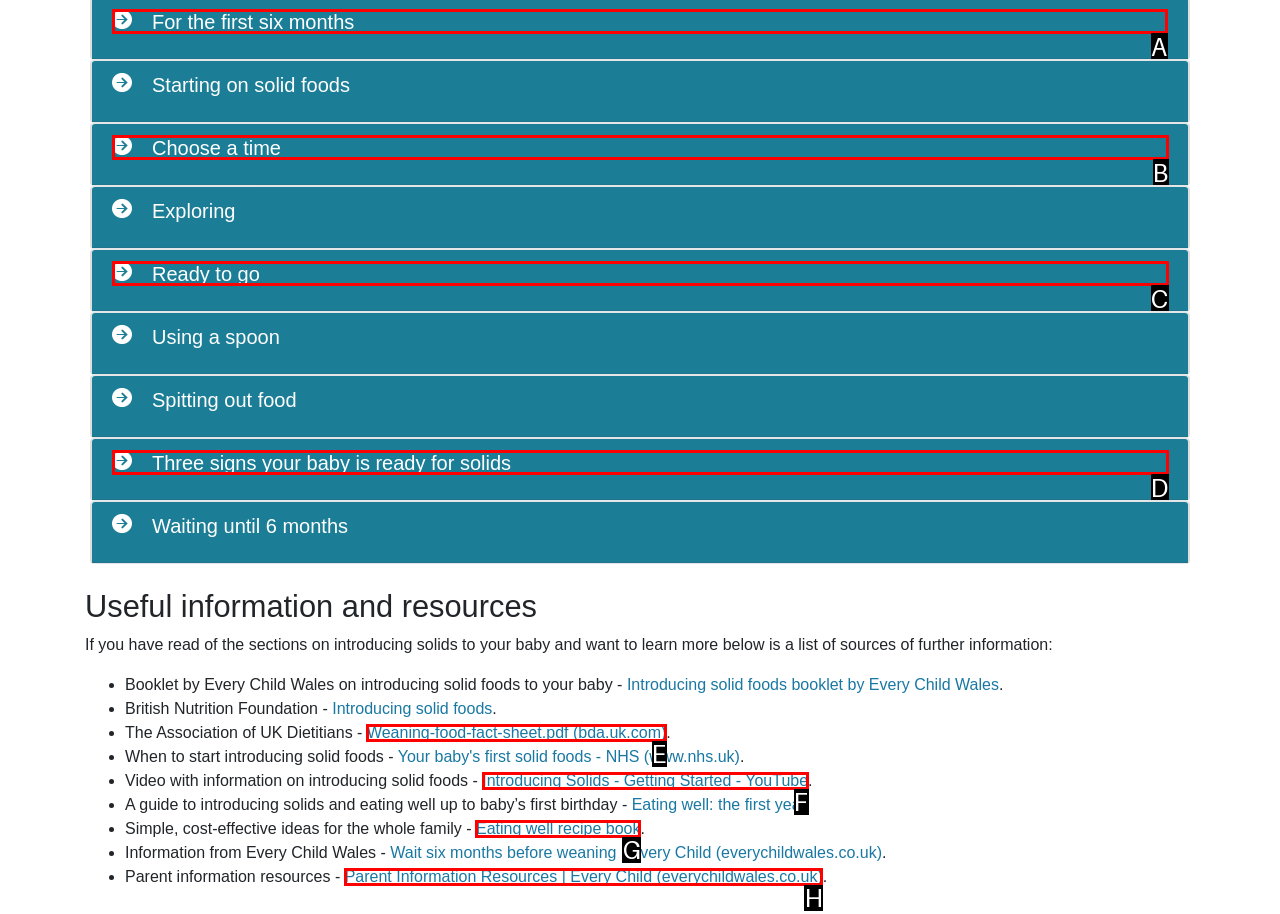Point out which UI element to click to complete this task: Expand 'For the first six months'
Answer with the letter corresponding to the right option from the available choices.

A